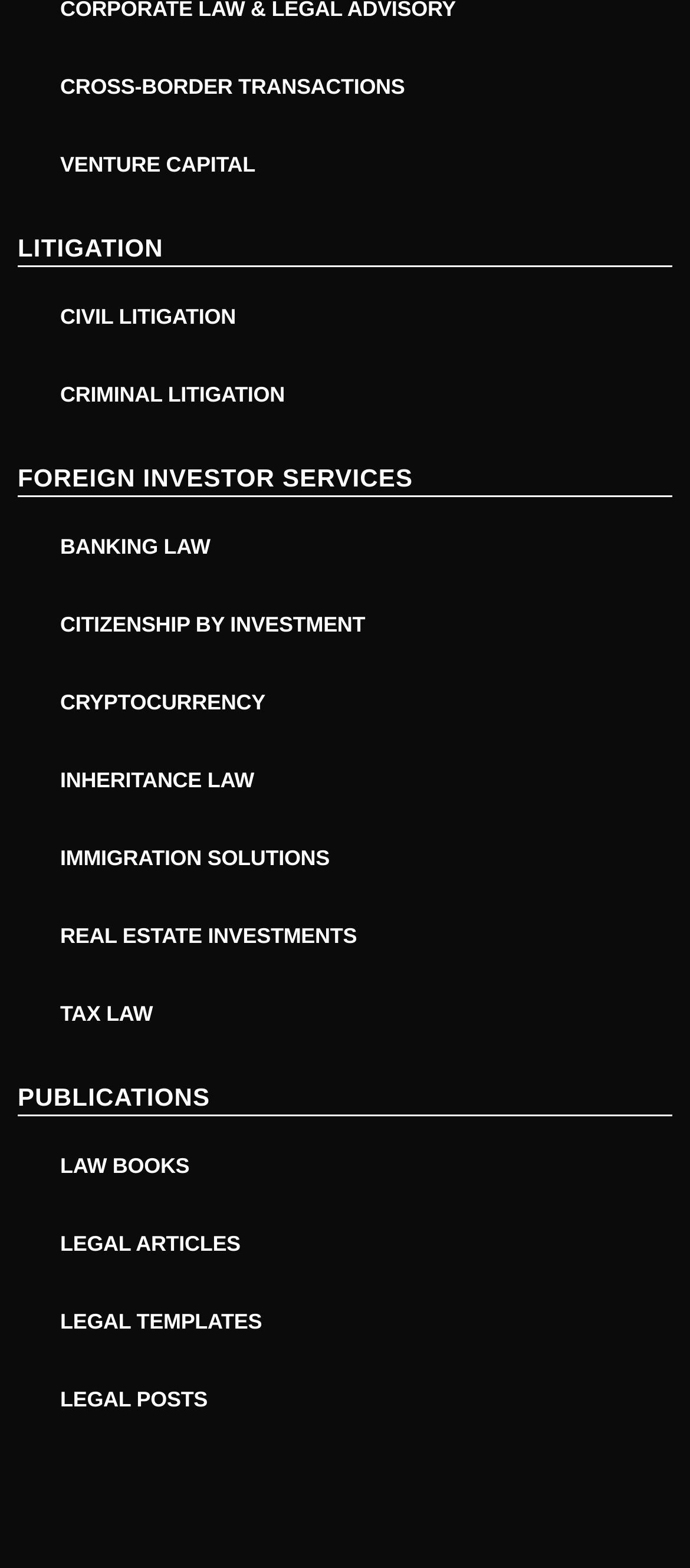Mark the bounding box of the element that matches the following description: "Forward>".

None